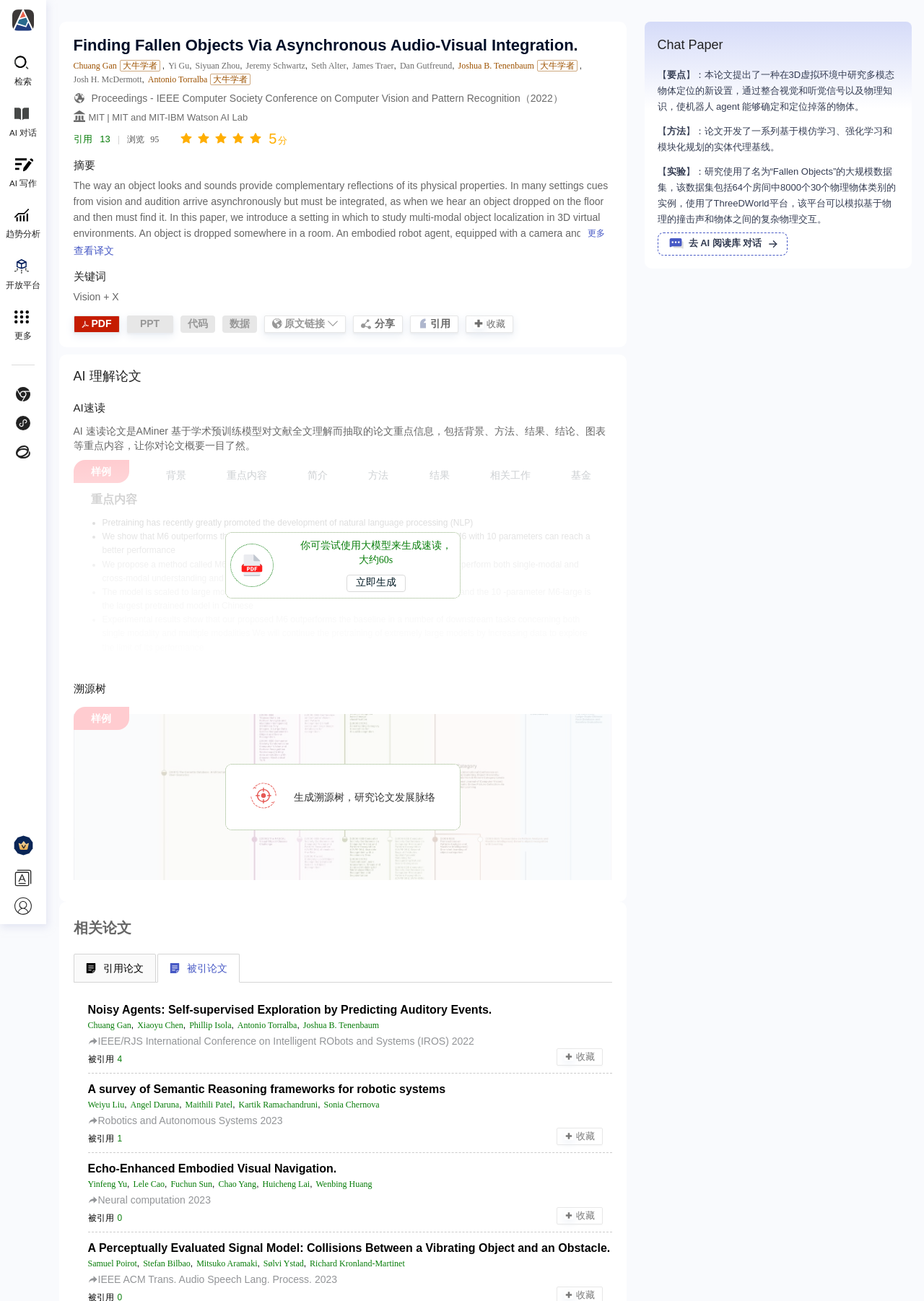What is the name of the platform used to simulate physics-based impact sounds?
Please respond to the question with a detailed and informative answer.

The name of the platform used to simulate physics-based impact sounds is obtained from the text in the webpage which states 'The dataset uses the ThreeDWorld Platform that can simulate physics-based impact sounds and complex physical interactions between objects in a photorealistic setting.'